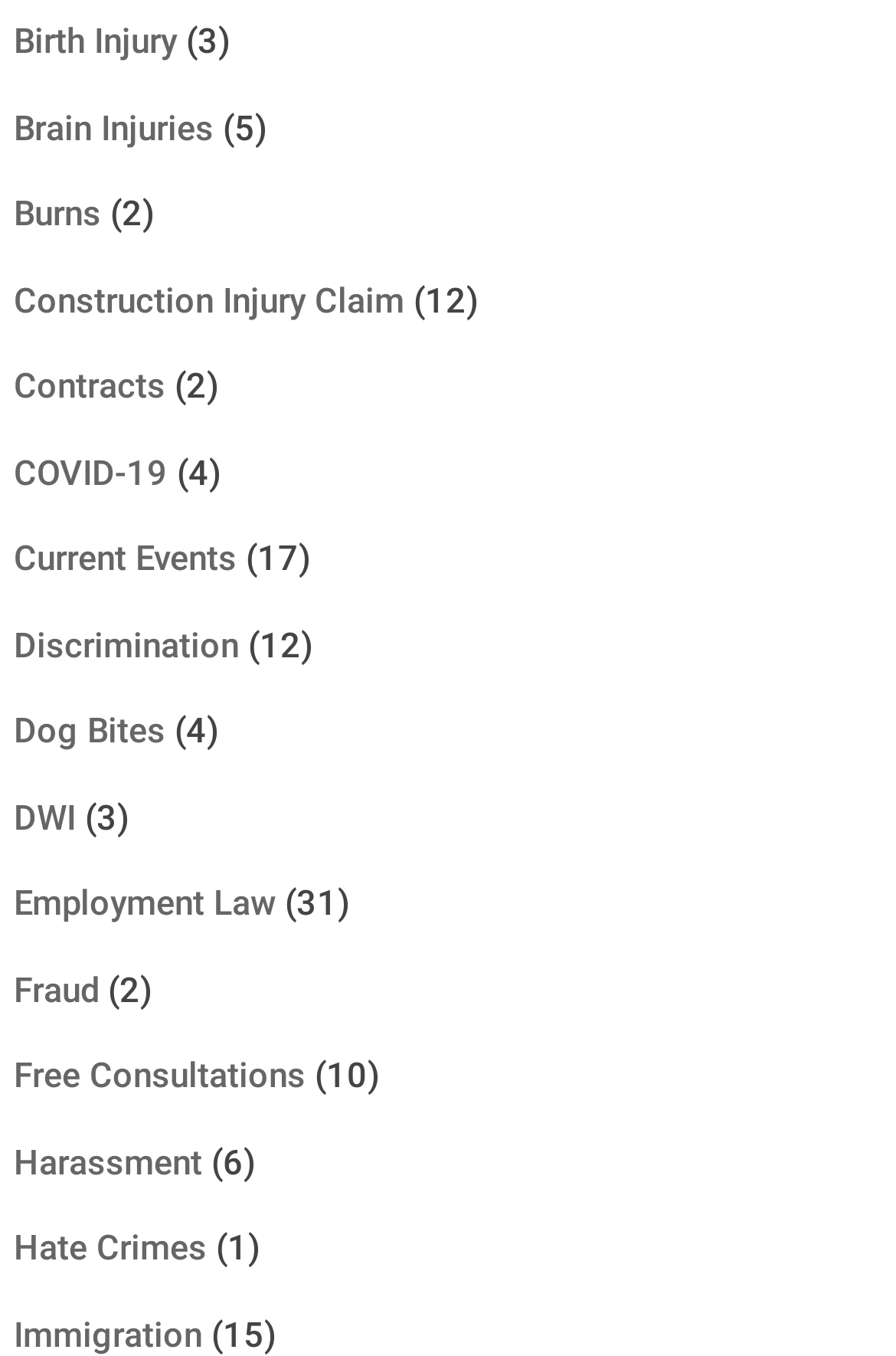Specify the bounding box coordinates of the element's area that should be clicked to execute the given instruction: "Read about Employment Law". The coordinates should be four float numbers between 0 and 1, i.e., [left, top, right, bottom].

[0.015, 0.651, 0.307, 0.682]